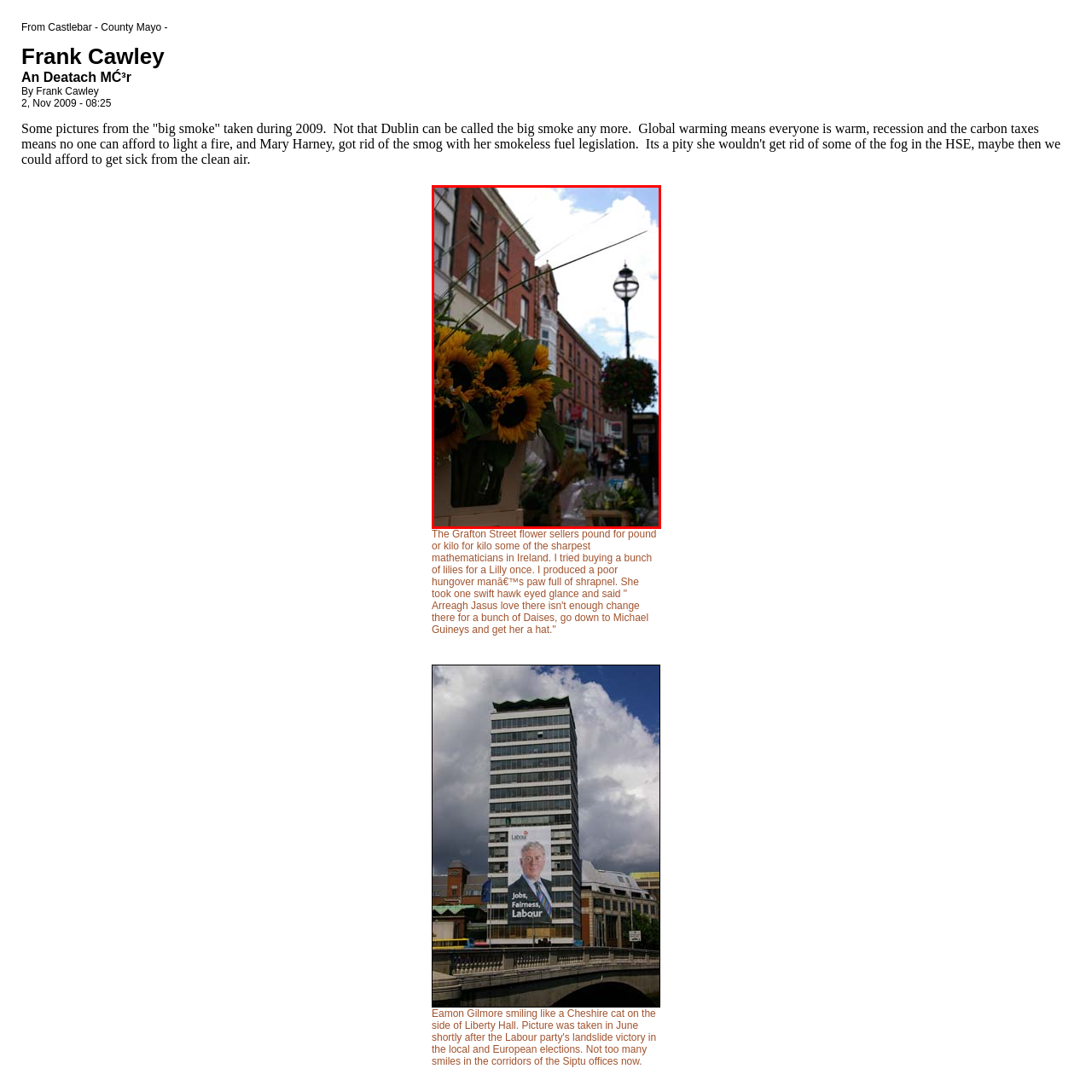Look at the area marked with a blue rectangle, What is the time of year when the photograph was taken? 
Provide your answer using a single word or phrase.

June